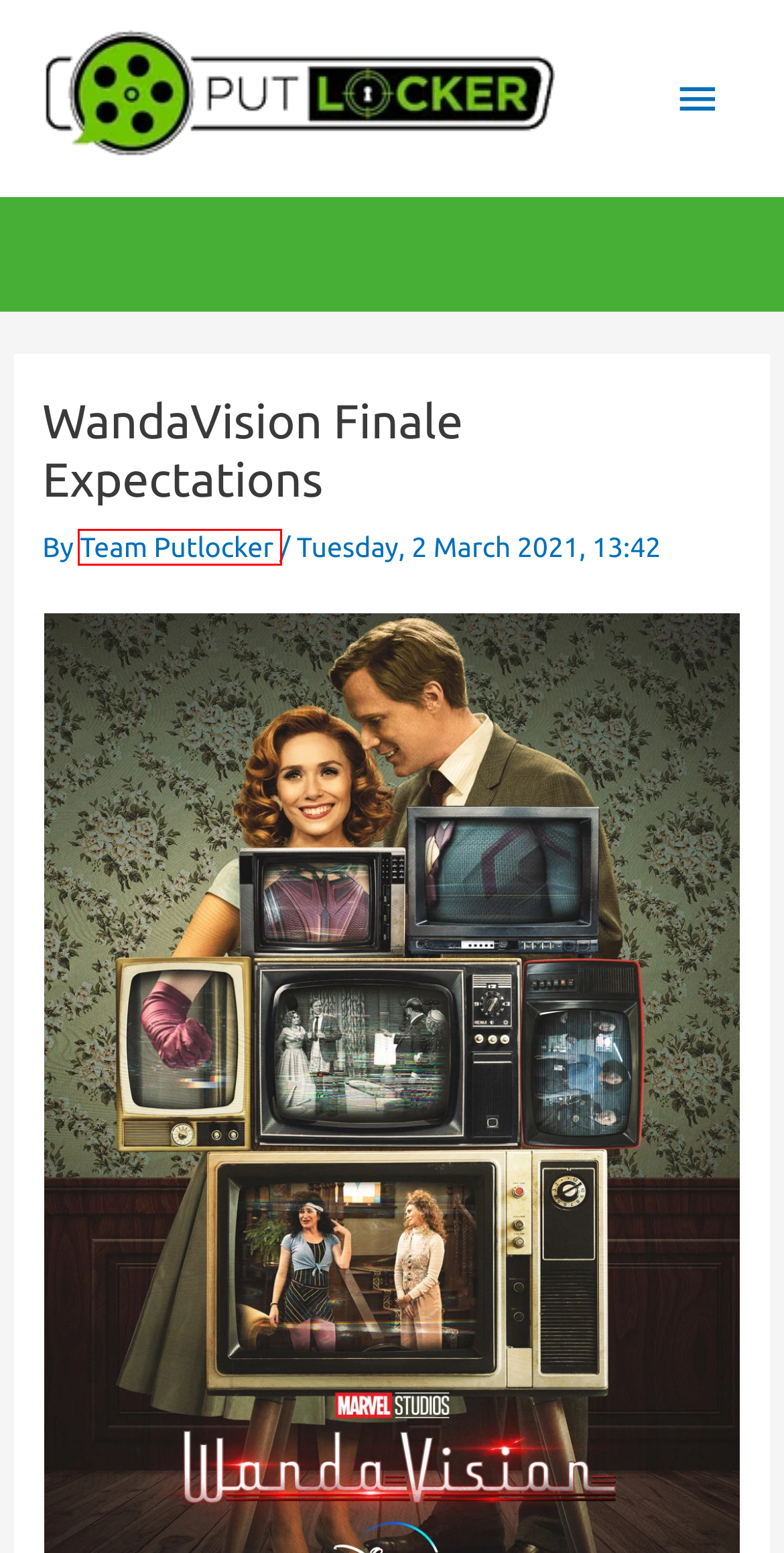After examining the screenshot of a webpage with a red bounding box, choose the most accurate webpage description that corresponds to the new page after clicking the element inside the red box. Here are the candidates:
A. Some of the best sports movies in Bollywood - Putlocker
B. Movie Reviews
C. Watch Falling Online - Putlocker
D. Putlocker: Watch Free Movies and TV Shows
E. About Us
F. Blogs
G. Team Putlocker, Author at Putlocker
H. Privacy Policy

G